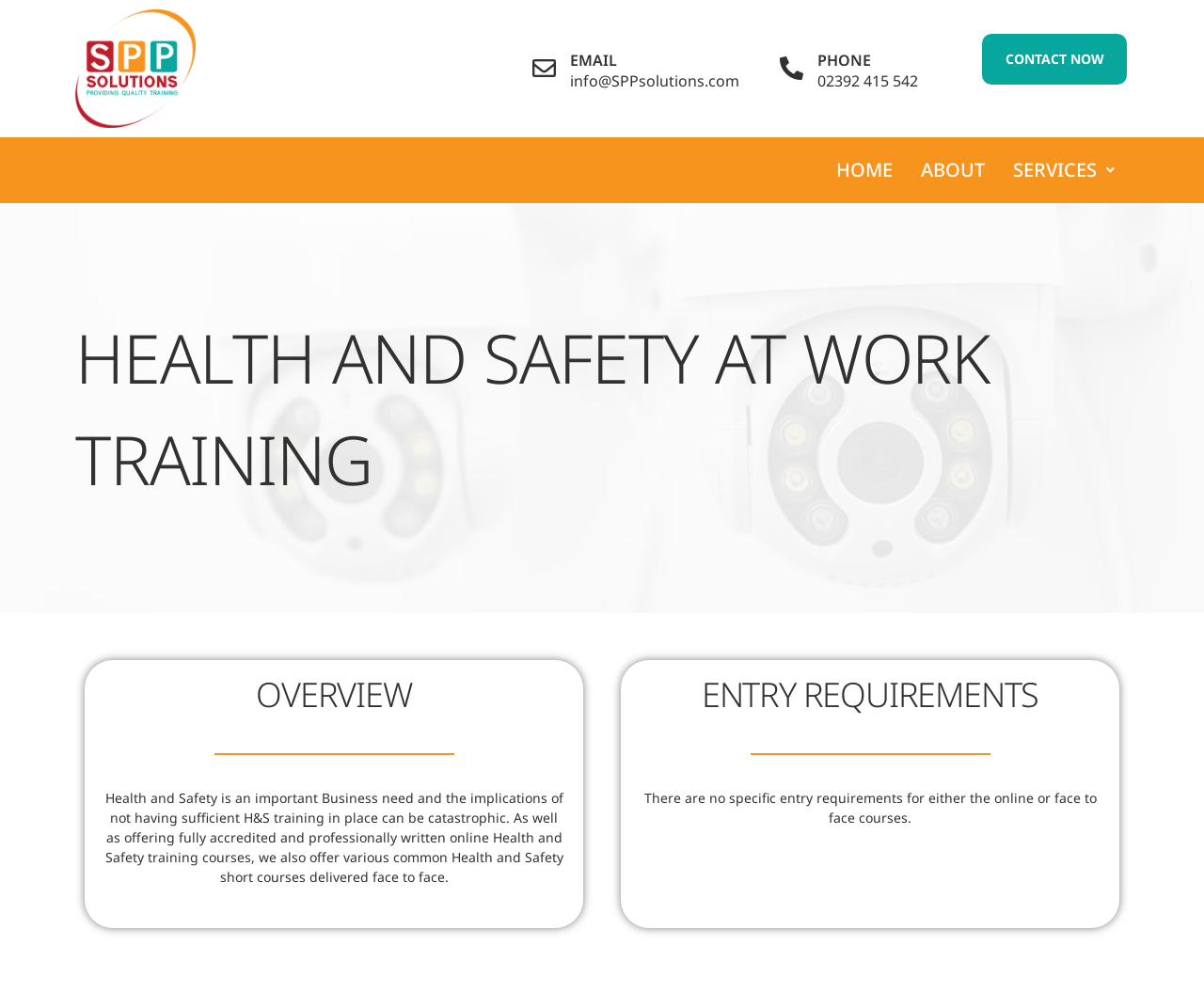Give a one-word or short-phrase answer to the following question: 
What is the email address of SPP Solutions?

info@SPPsolutions.com